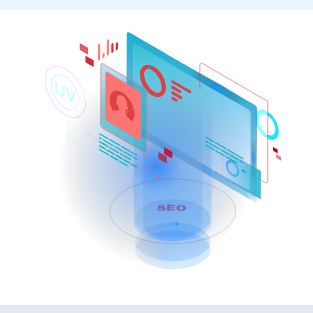Break down the image and describe each part extensively.

The image features a visually appealing and modern digital illustration emphasizing search engine optimization (SEO). Central to the image is a stylized computer monitor surrounded by various graphic elements that symbolize data analysis, user interaction, and digital marketing strategies. Prominently displayed in the foreground is the term "SEO," rendered in bold letters, indicating the focus on optimizing online visibility. 

Accompanying the computer monitor are abstract icons and charts that suggest metrics and analytics, illustrating the dynamic and multifaceted nature of online marketing strategies. The color palette incorporates shades of blue and red, enhancing the modern aesthetic while drawing attention to key elements associated with digital marketing services. This image serves as a visually engaging representation of the offerings related to search engine optimization and digital advertising, effectively capturing the attention of potential clients seeking to improve their online presence.